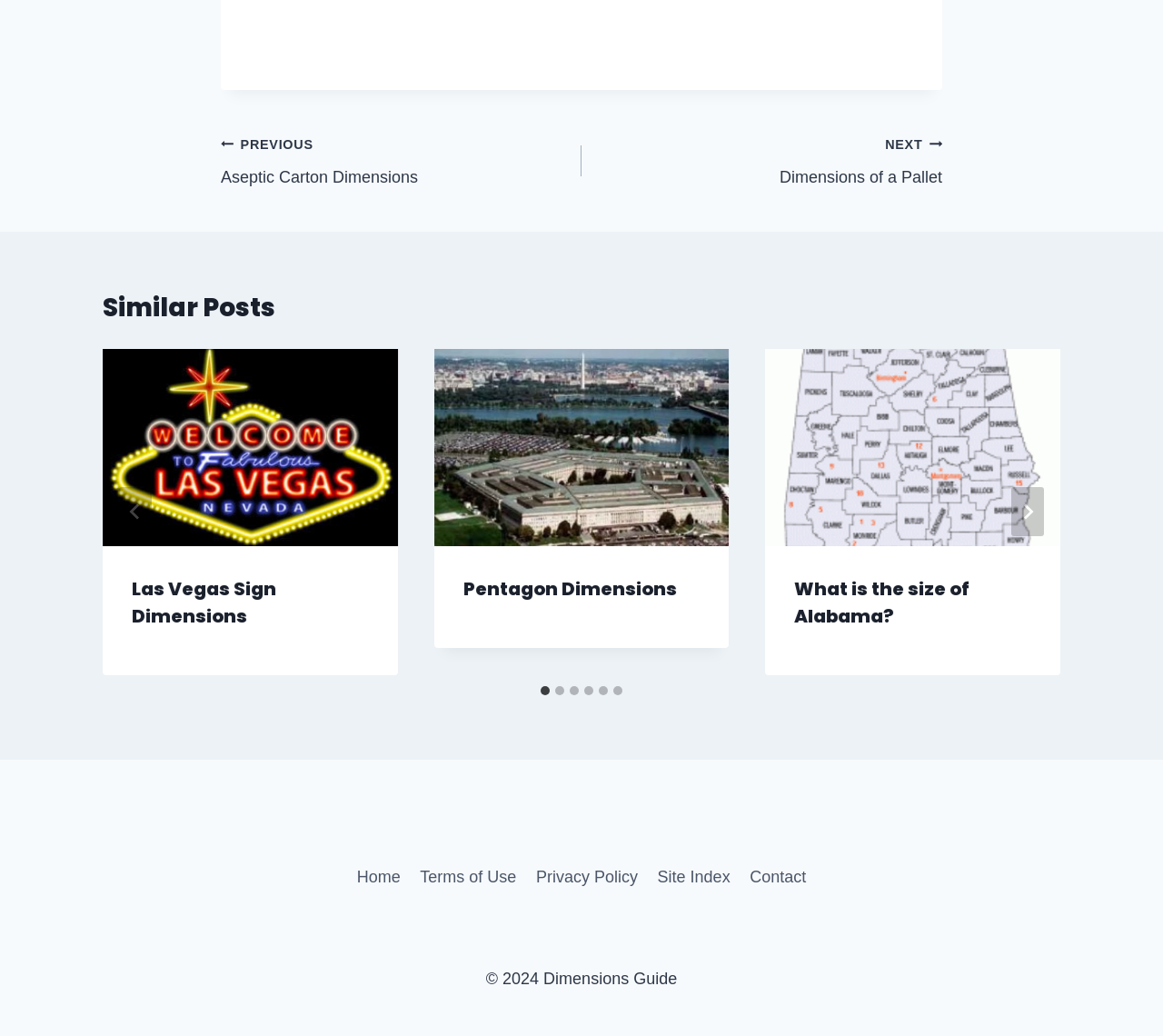Specify the bounding box coordinates of the area to click in order to execute this command: 'Go to home page'. The coordinates should consist of four float numbers ranging from 0 to 1, and should be formatted as [left, top, right, bottom].

[0.298, 0.83, 0.353, 0.864]